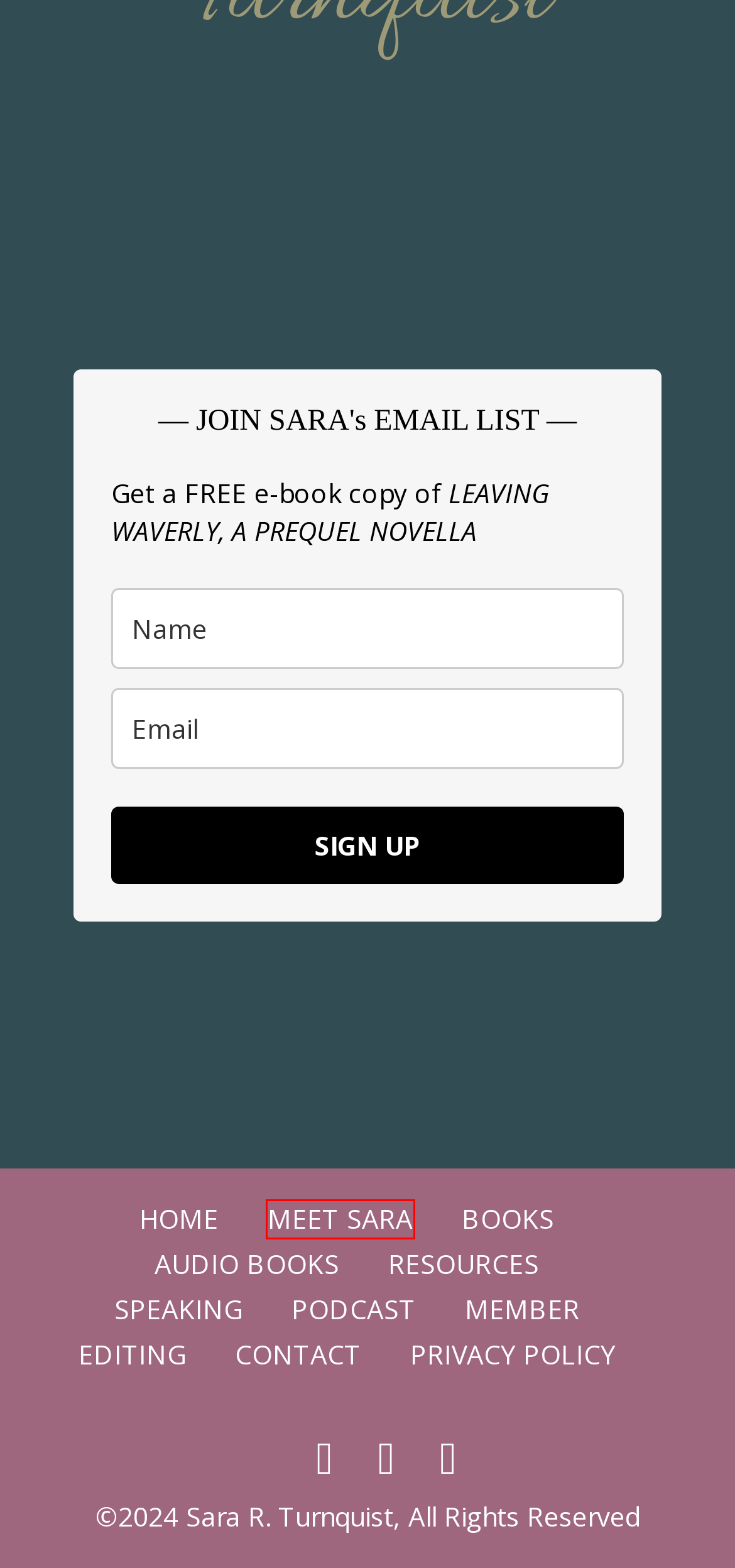You are given a screenshot of a webpage with a red rectangle bounding box. Choose the best webpage description that matches the new webpage after clicking the element in the bounding box. Here are the candidates:
A. Meet Sara - Sara R. Turnquist
B. Sara R. Turnquist is Sara is writing clean Historical Romance novels. - Buymeacoffee
C. Privacy Policy - Sara R. Turnquist
D. Speaking - Sara R. Turnquist
E. Books - Sara R. Turnquist
F. Contact Sara - Sara R. Turnquist
G. Editing Rates - Sara R. Turnquist
H. Audio Books - Sara R. Turnquist

A